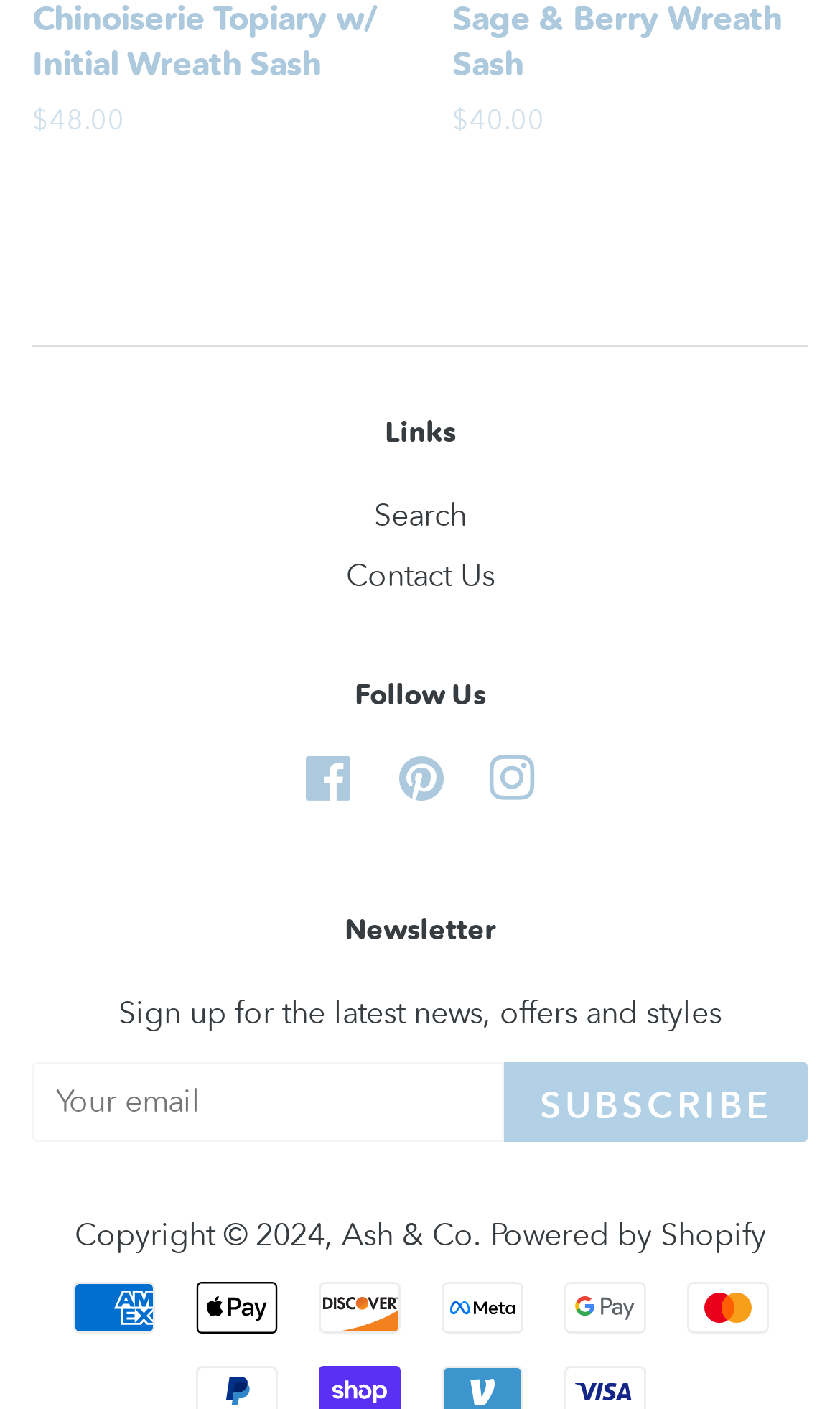Determine the bounding box coordinates of the element's region needed to click to follow the instruction: "Enter your email". Provide these coordinates as four float numbers between 0 and 1, formatted as [left, top, right, bottom].

[0.038, 0.754, 0.599, 0.81]